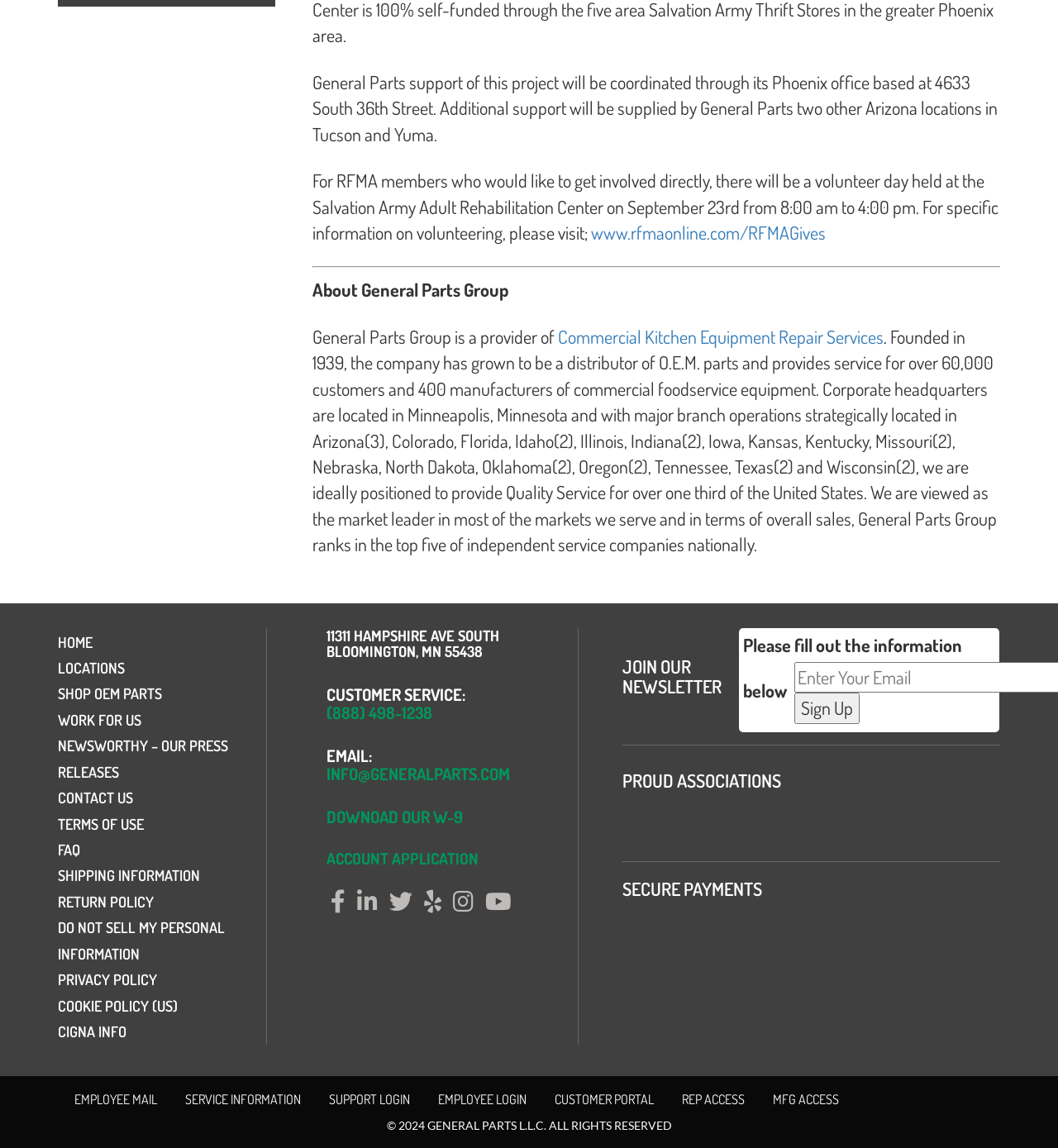Find the bounding box coordinates for the HTML element described in this sentence: "Service Information". Provide the coordinates as four float numbers between 0 and 1, in the format [left, top, right, bottom].

[0.167, 0.951, 0.284, 0.965]